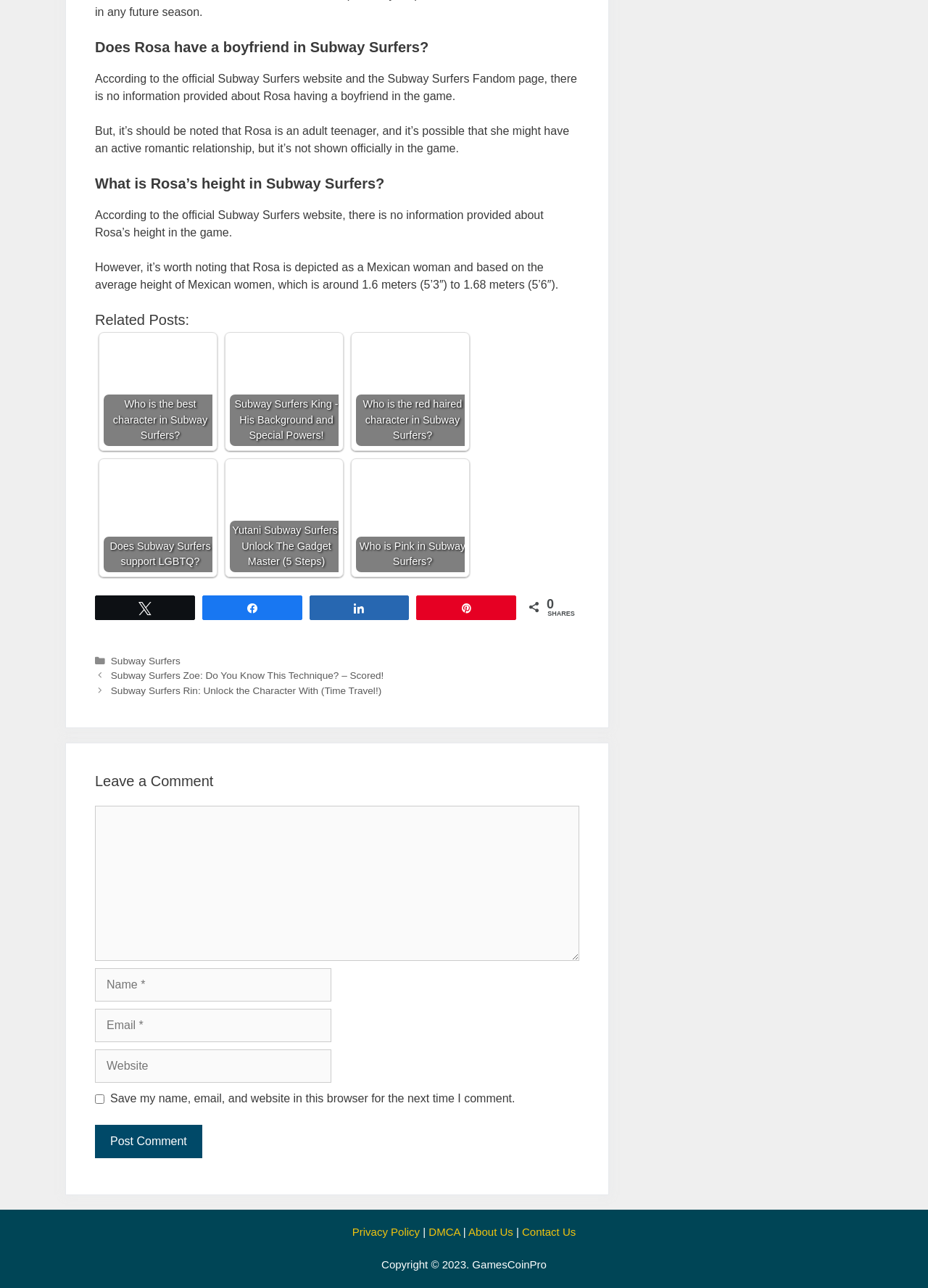How many social media sharing options are there?
Please give a detailed and elaborate explanation in response to the question.

There are 4 social media sharing options available, including 'N Tweet', 'k Share', 's Share', and 'A Pin', which are located at the bottom of the article.